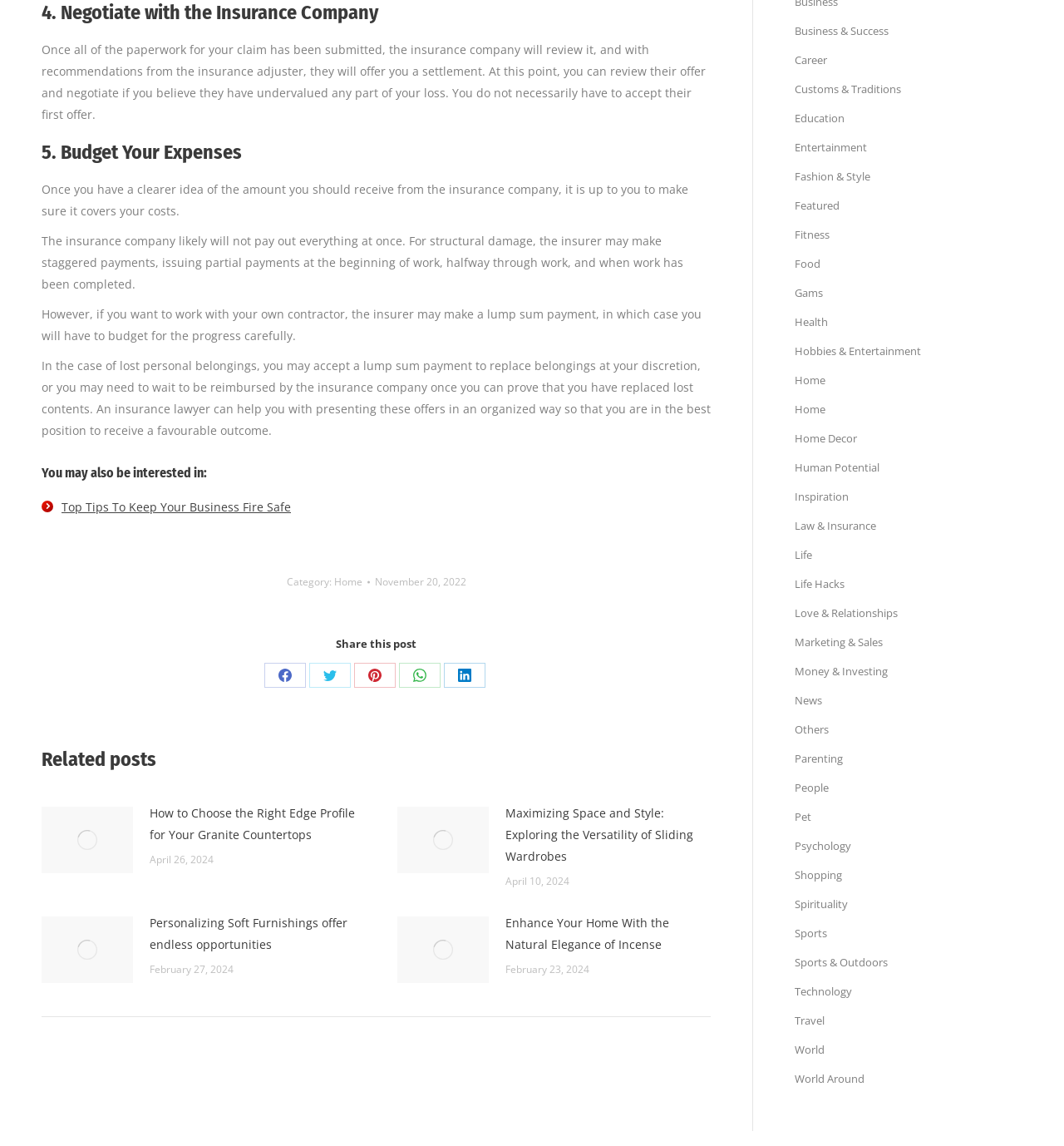Determine the bounding box coordinates of the clickable element necessary to fulfill the instruction: "Share this post on Facebook". Provide the coordinates as four float numbers within the 0 to 1 range, i.e., [left, top, right, bottom].

[0.248, 0.578, 0.287, 0.6]